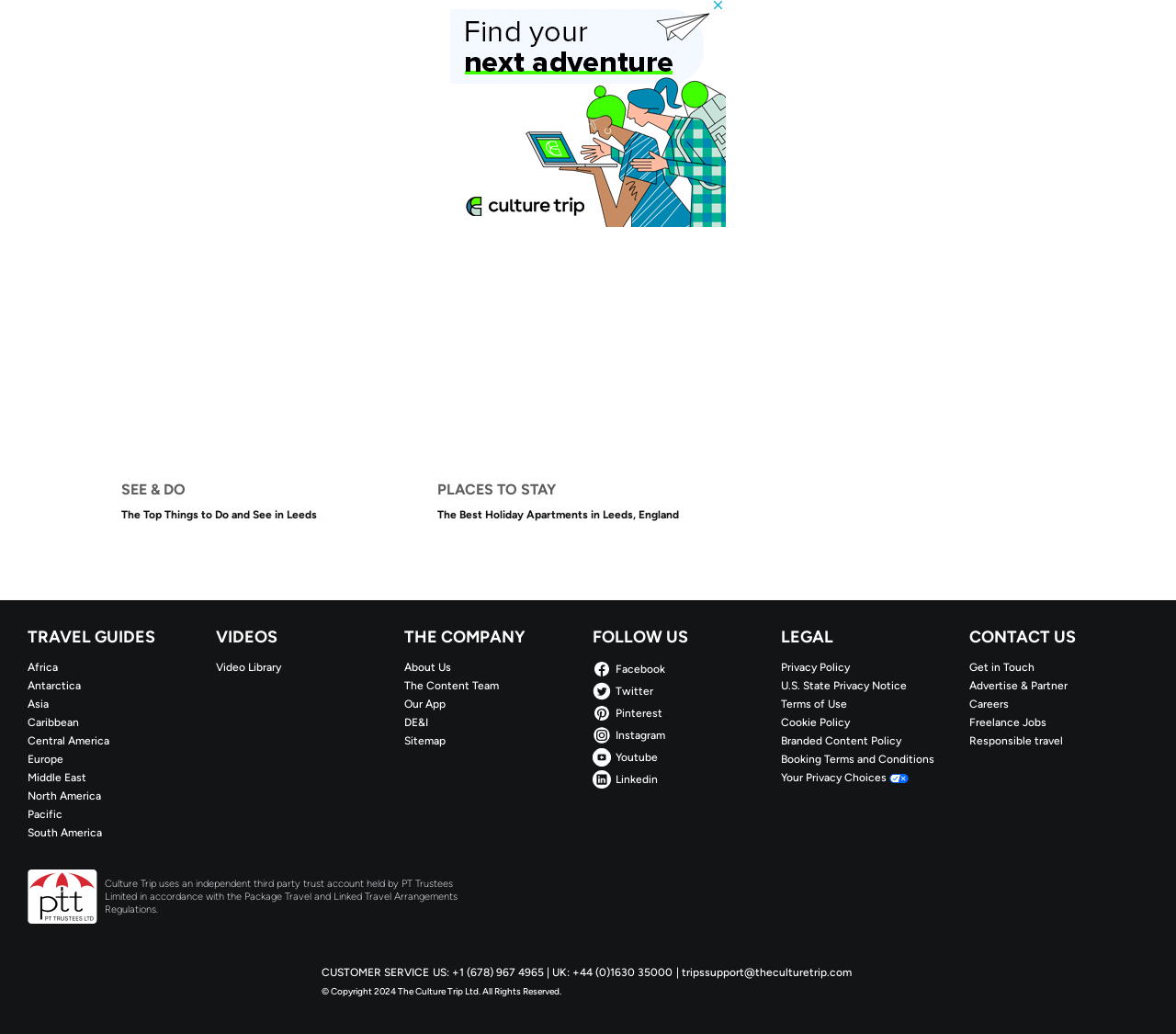Indicate the bounding box coordinates of the element that must be clicked to execute the instruction: "Watch Video Library". The coordinates should be given as four float numbers between 0 and 1, i.e., [left, top, right, bottom].

[0.184, 0.638, 0.336, 0.653]